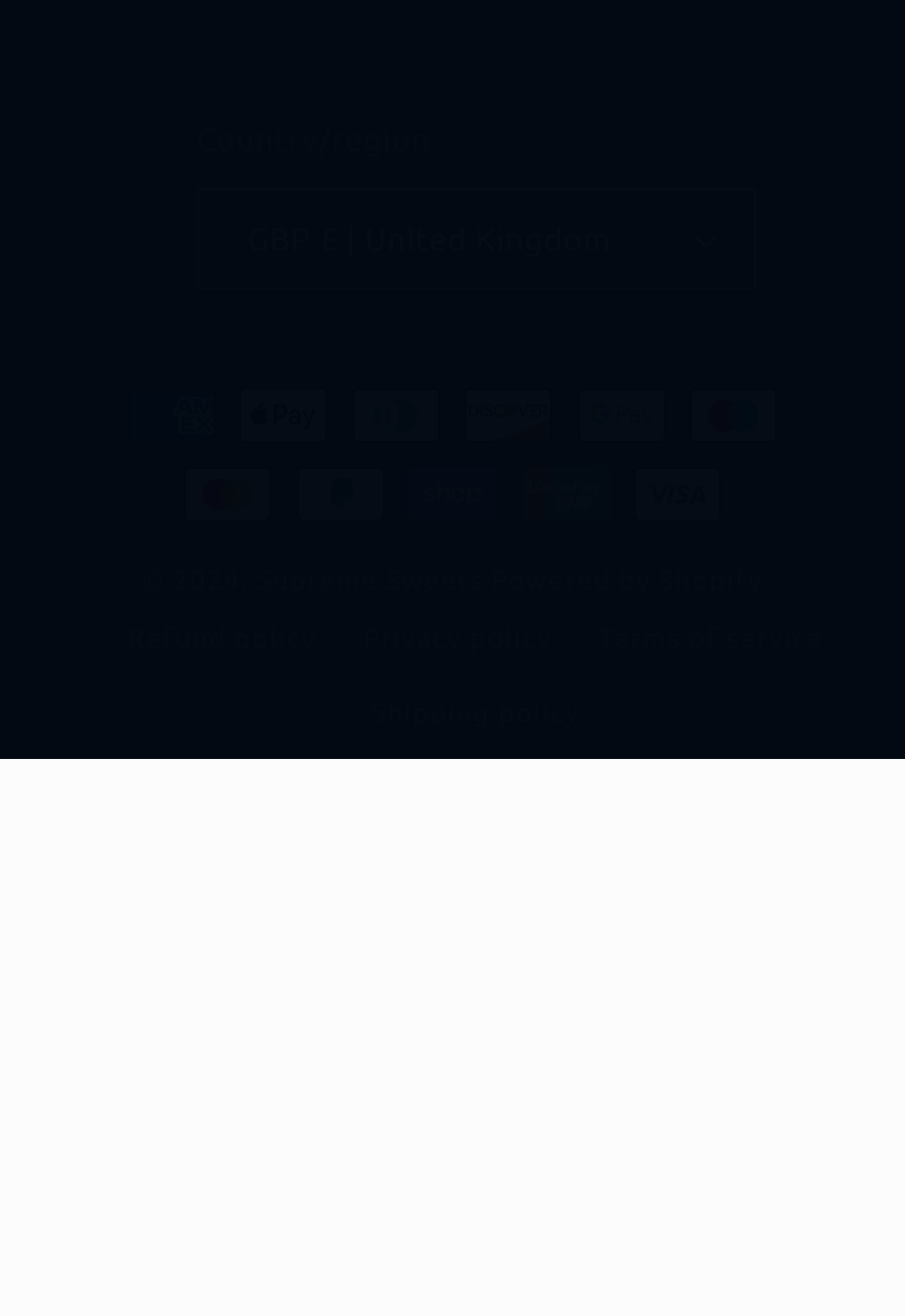Find the bounding box of the element with the following description: "parent_node: Email aria-label="Subscribe" name="commit"". The coordinates must be four float numbers between 0 and 1, formatted as [left, top, right, bottom].

[0.776, 0.191, 0.895, 0.278]